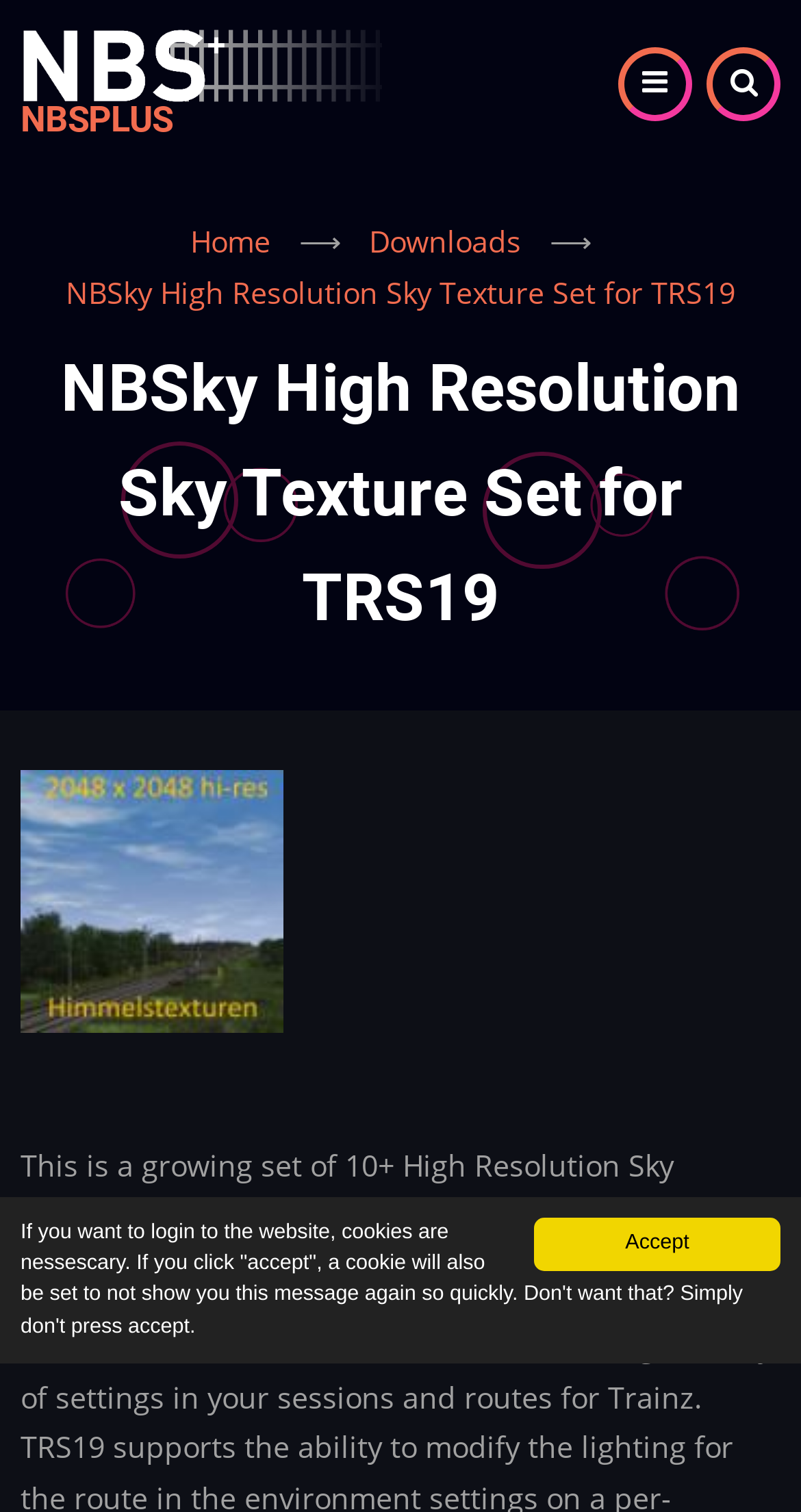Detail the webpage's structure and highlights in your description.

The webpage is about the NBSky High Resolution Sky Texture Set for TRS19, a product offered by NBSPlus. At the top-right corner, there is a link to "Accept" a cookie policy, accompanied by a brief explanation of the policy. 

On the top-left corner, there is a "Skip to main content" link, followed by a navigation menu that includes links to "Home" and "NBSPLUS". The "Home" link is accompanied by a small icon. 

Below the navigation menu, there is a prominent heading that displays the product name, "NBSky High Resolution Sky Texture Set for TRS19". This heading spans almost the entire width of the page. 

Under the heading, there is a brief description of the product, stating that it is a growing set of 10+ High Resolution Sky Textures for TRS19.